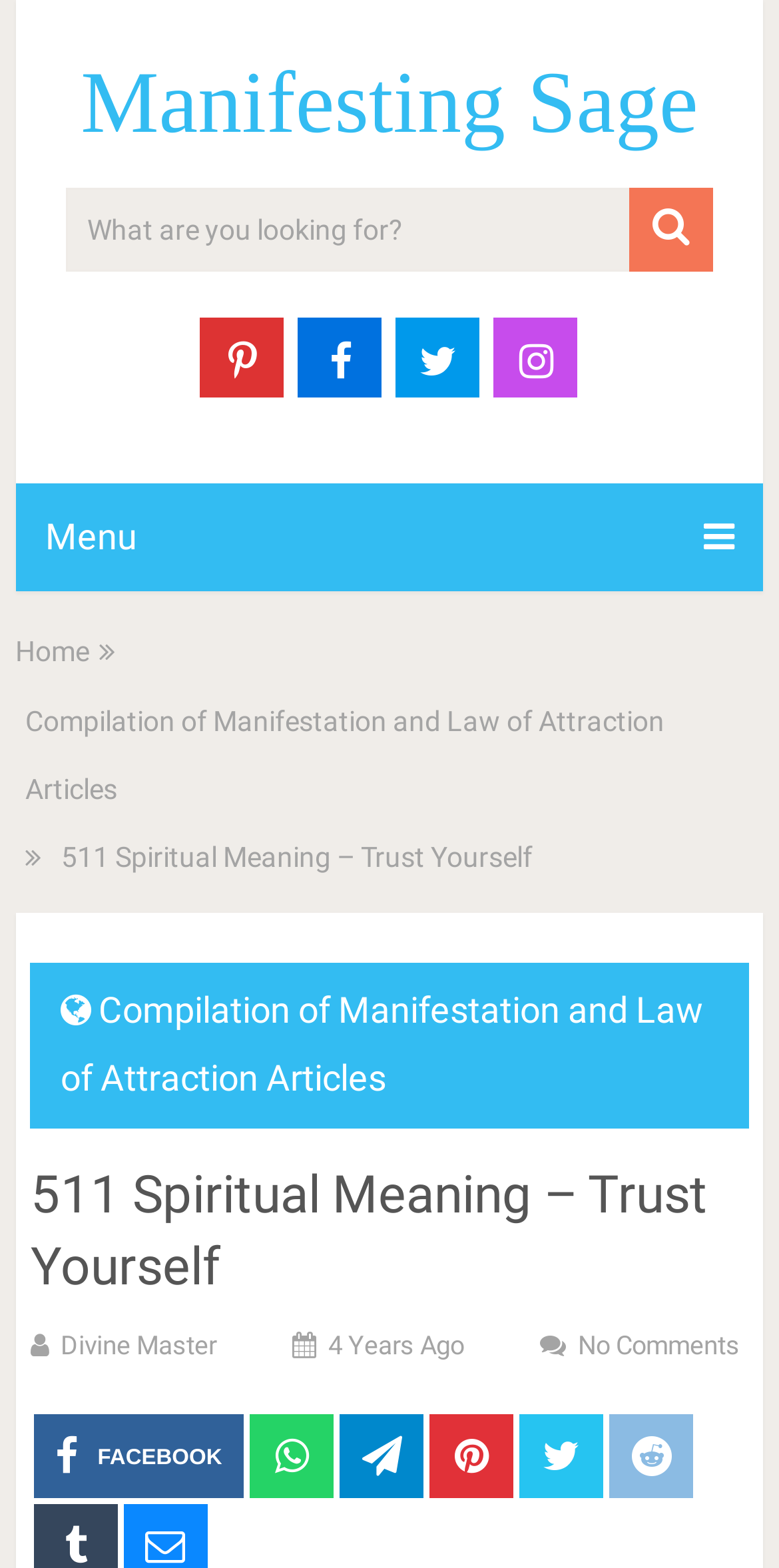Give a detailed overview of the webpage's appearance and contents.

This webpage is about the spiritual meaning of the number 511, with a focus on trusting oneself. At the top, there is a heading that reads "Manifesting Sage" and a link to the same name. Below this, there is a search box with a button to the right, allowing users to search for specific topics.

To the right of the search box, there are five social media links, represented by icons. Below these icons, there is a menu link with a dropdown arrow. The menu link is situated above a row of links, including "Home" and "Compilation of Manifestation and Law of Attraction Articles".

The main content of the webpage is headed by a title that reads "511 Spiritual Meaning – Trust Yourself". This title is followed by a section with several links, including "Compilation of Manifestation and Law of Attraction Articles", "Divine Master", and "No Comments". There is also a timestamp that reads "4 Years Ago".

At the bottom of the page, there are six social media links, each represented by an icon and a label, such as "FACEBOOK". These links are aligned horizontally and take up the full width of the page.